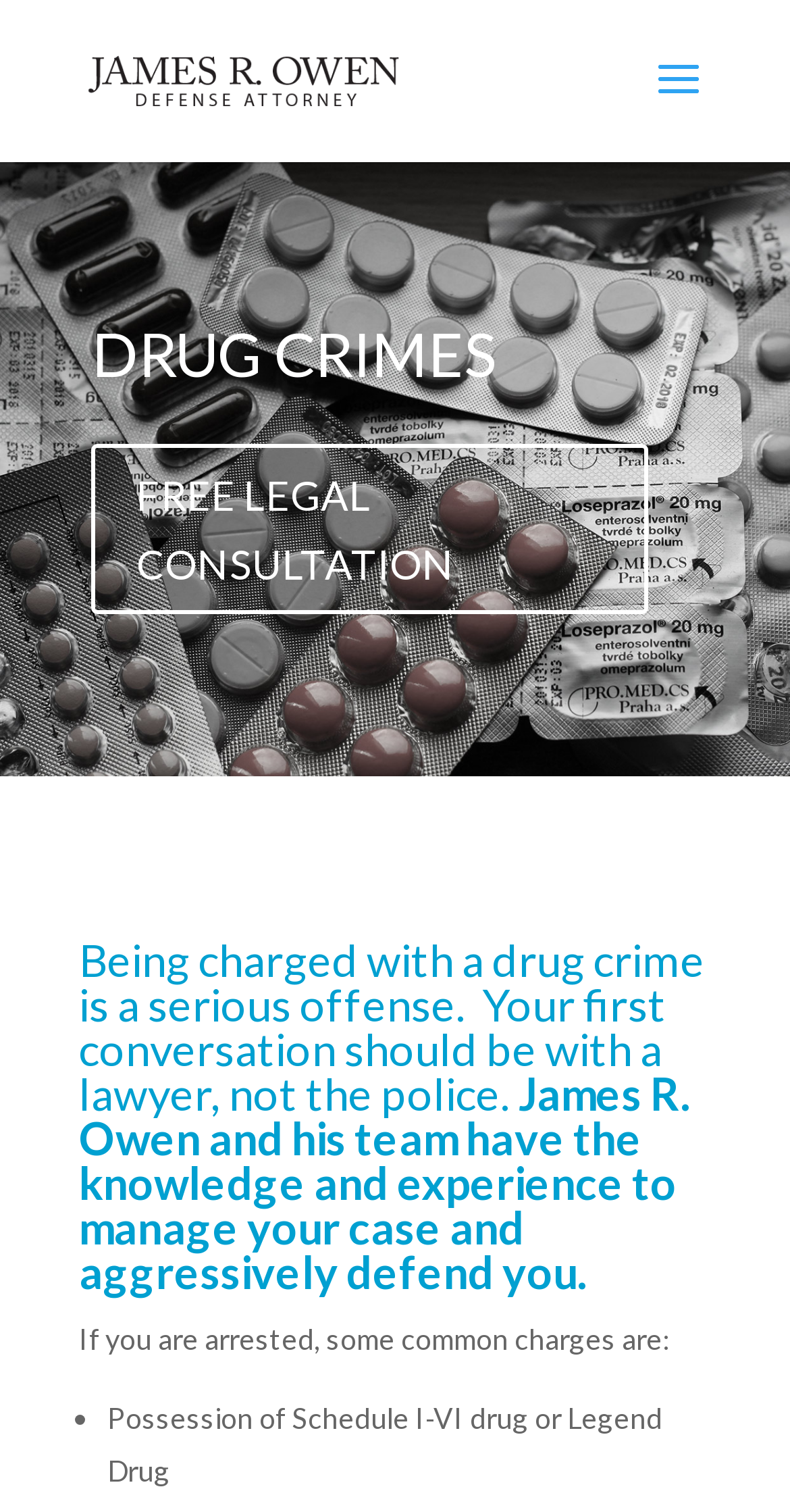Answer this question using a single word or a brief phrase:
What is the name of the defense attorney?

James Owen